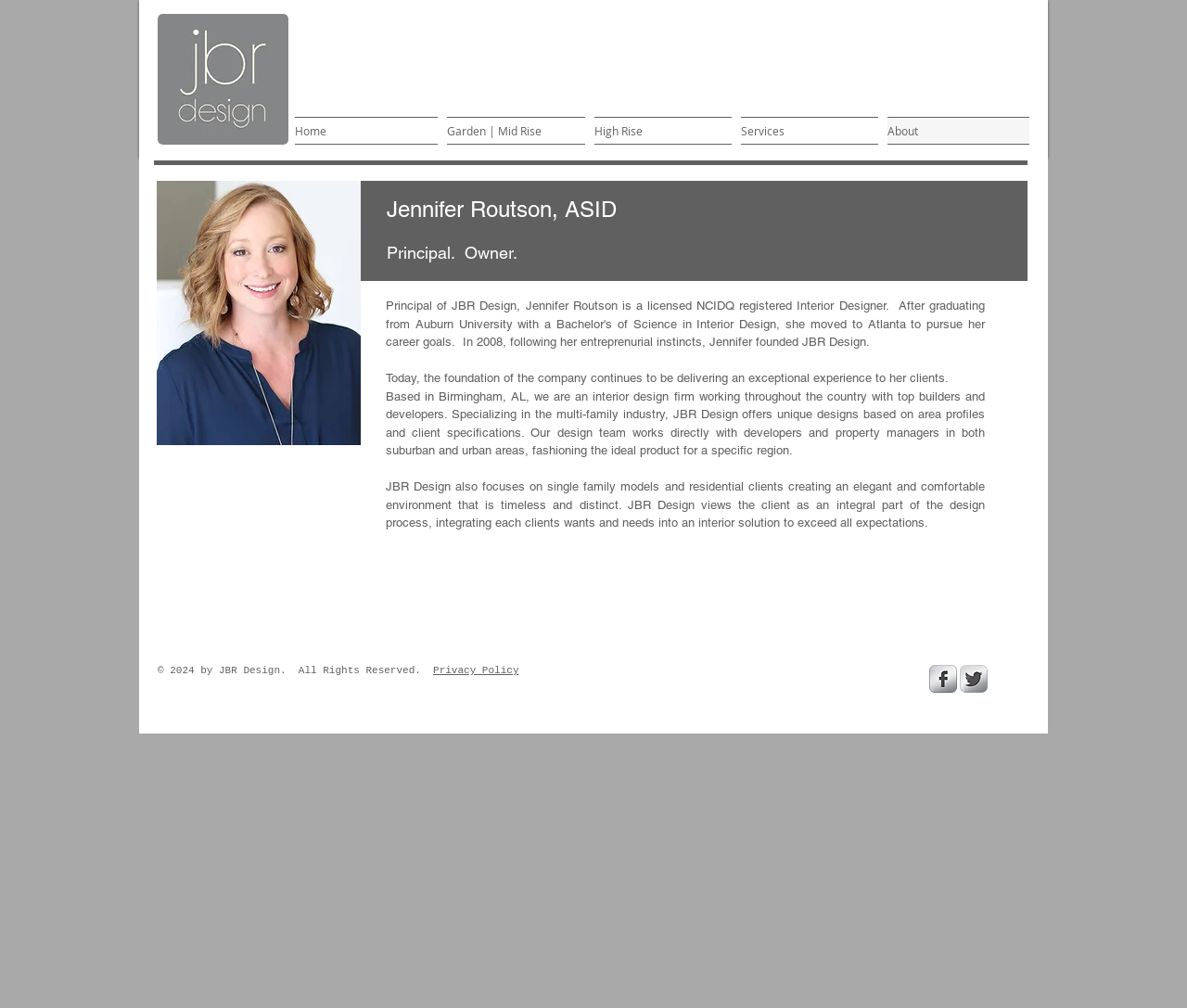Who is the principal owner of JBR Design?
Examine the image and provide an in-depth answer to the question.

Based on the webpage content, I found the heading 'Jennifer Routson, ASID' and the static text 'Principal. Owner.' which indicates that Jennifer Routson is the principal owner of JBR Design.